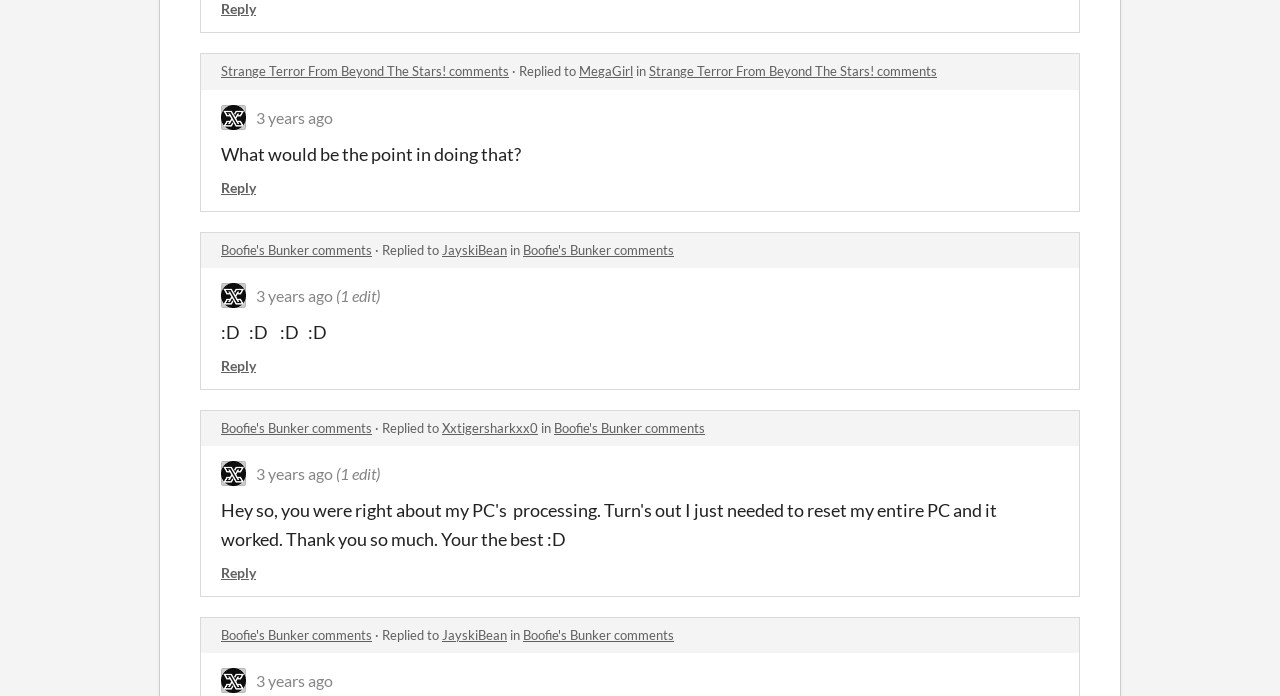What is the topic of the discussion?
Please use the visual content to give a single word or phrase answer.

Strange Terror From Beyond The Stars!